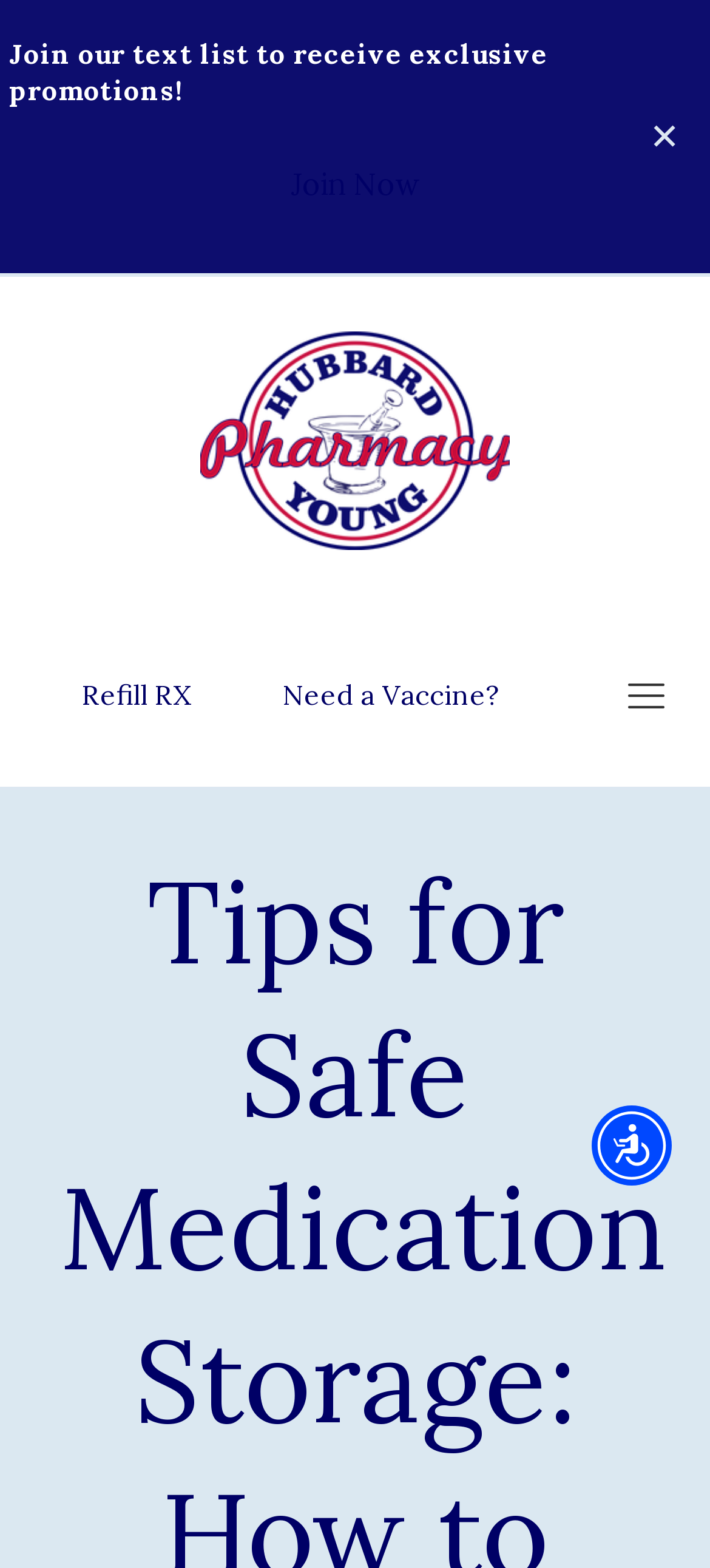Use a single word or phrase to answer the question: What services does the pharmacy offer?

Vaccines and prescriptions